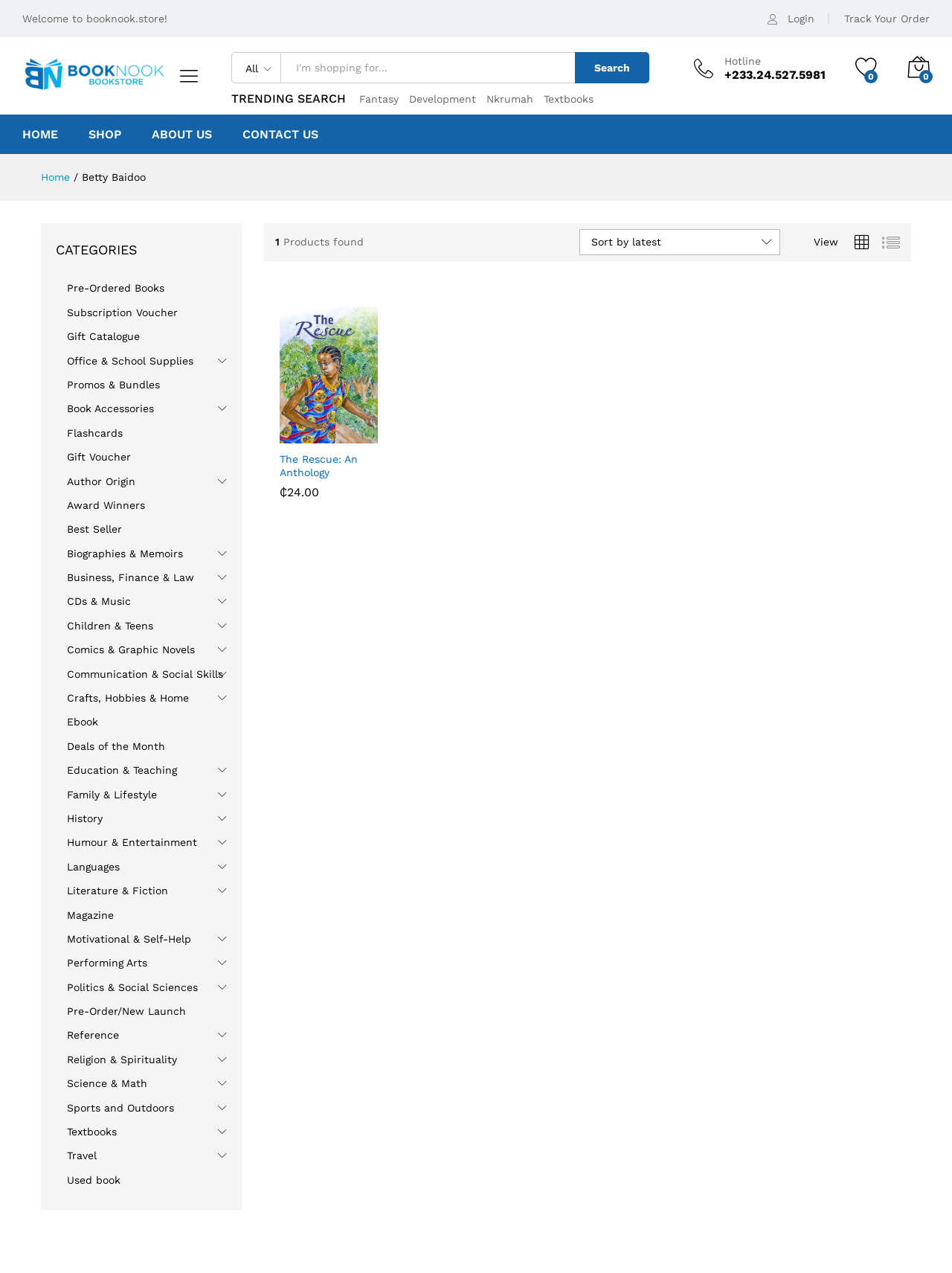Using the provided description Communication & Social Skills, find the bounding box coordinates for the UI element. Provide the coordinates in (top-left x, top-left y, bottom-right x, bottom-right y) format, ensuring all values are between 0 and 1.

[0.07, 0.525, 0.234, 0.534]